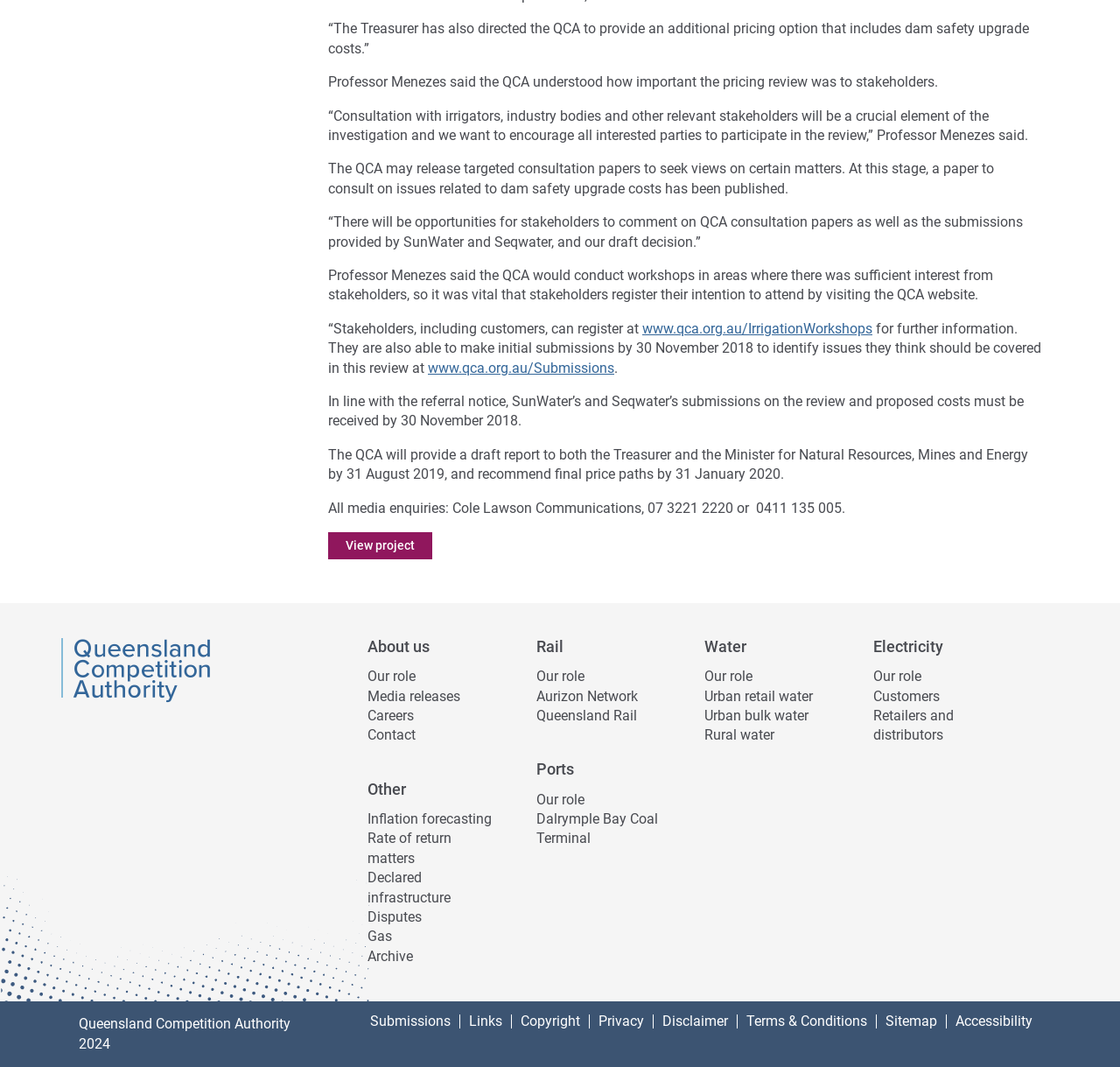Please provide the bounding box coordinates for the UI element as described: "Copyright". The coordinates must be four floats between 0 and 1, represented as [left, top, right, bottom].

[0.465, 0.951, 0.518, 0.964]